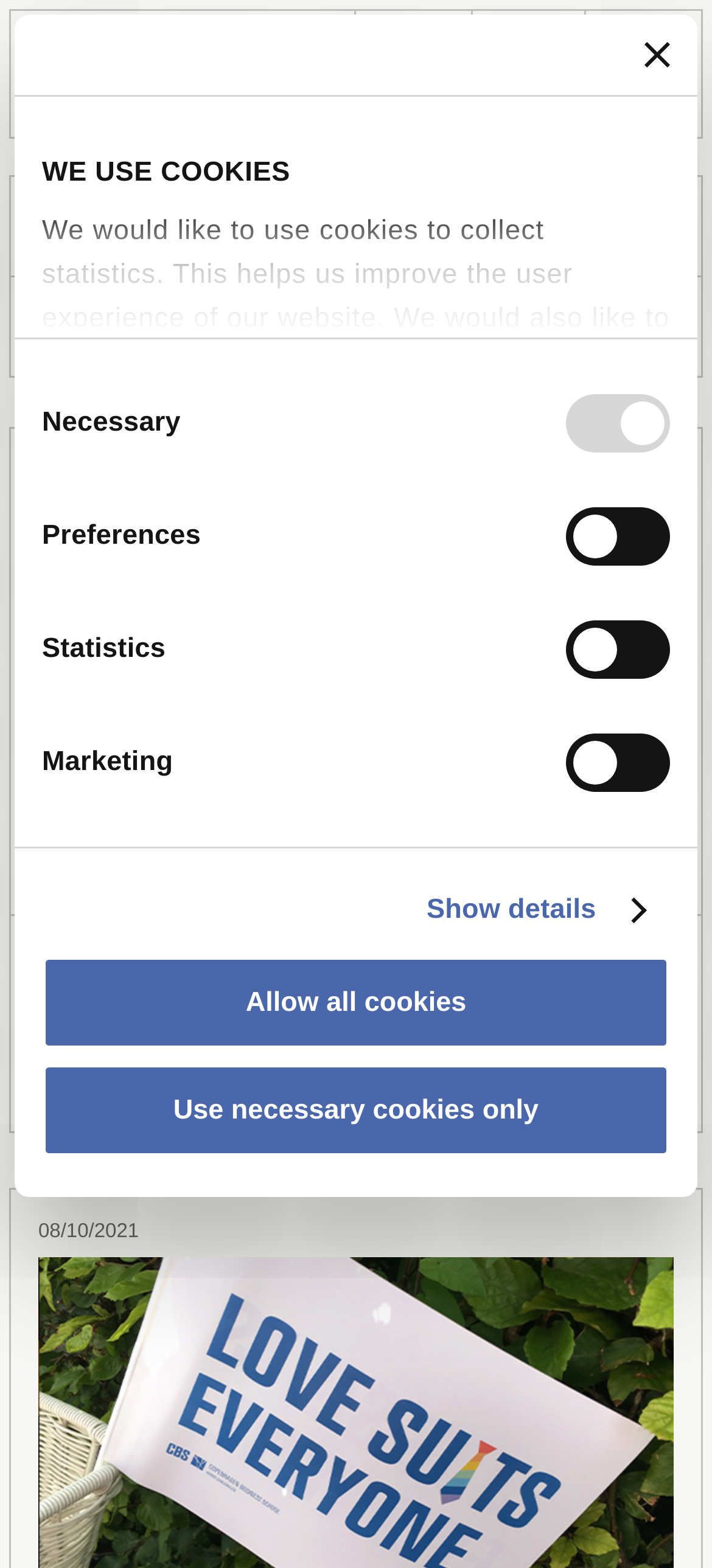Can you find the bounding box coordinates of the area I should click to execute the following instruction: "Click the RESEARCH link"?

[0.015, 0.177, 0.497, 0.24]